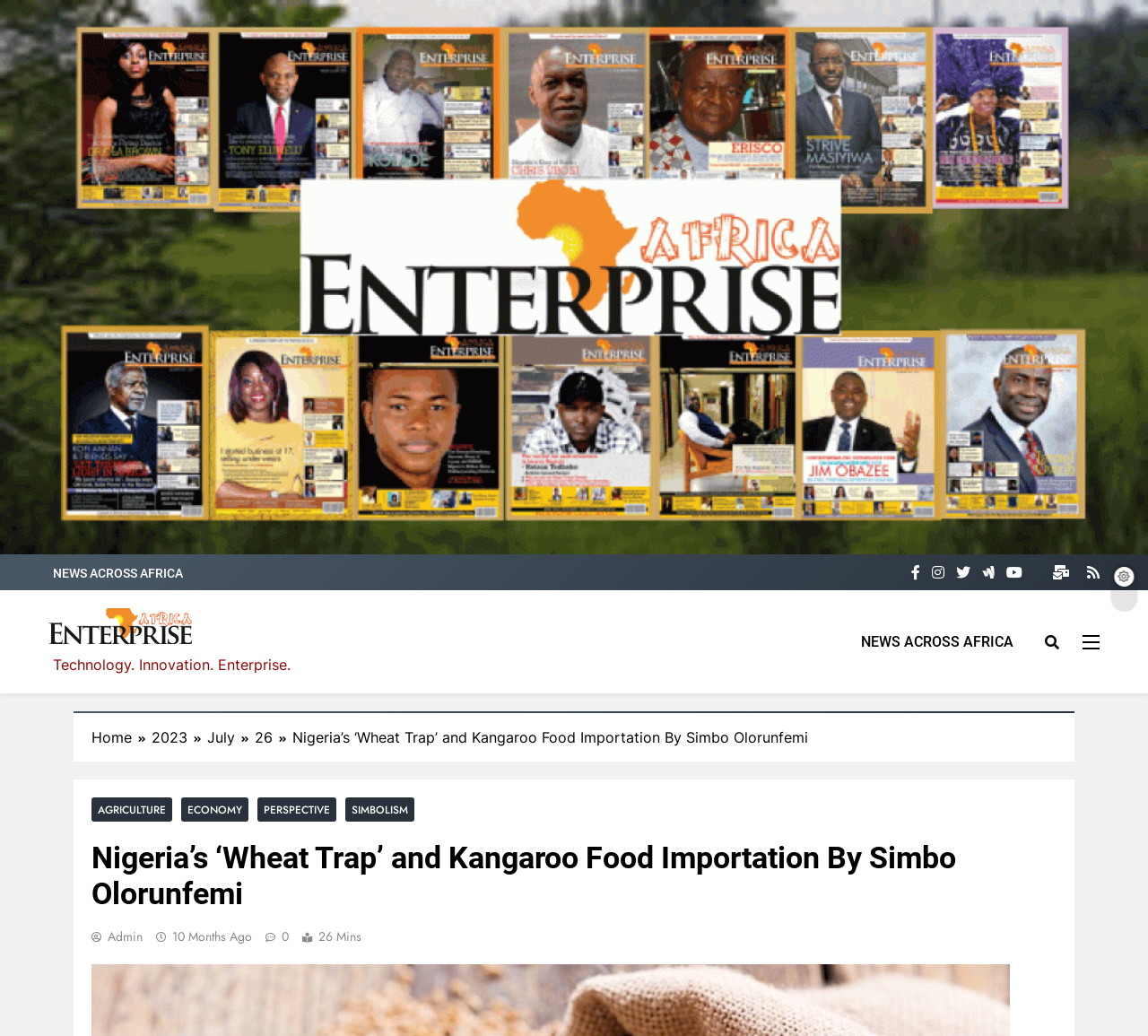Look at the image and give a detailed response to the following question: What is the category of this article under?

I found the answer by looking at the section below the article title, where there are several links to categories, and 'AGRICULTURE' is one of them.